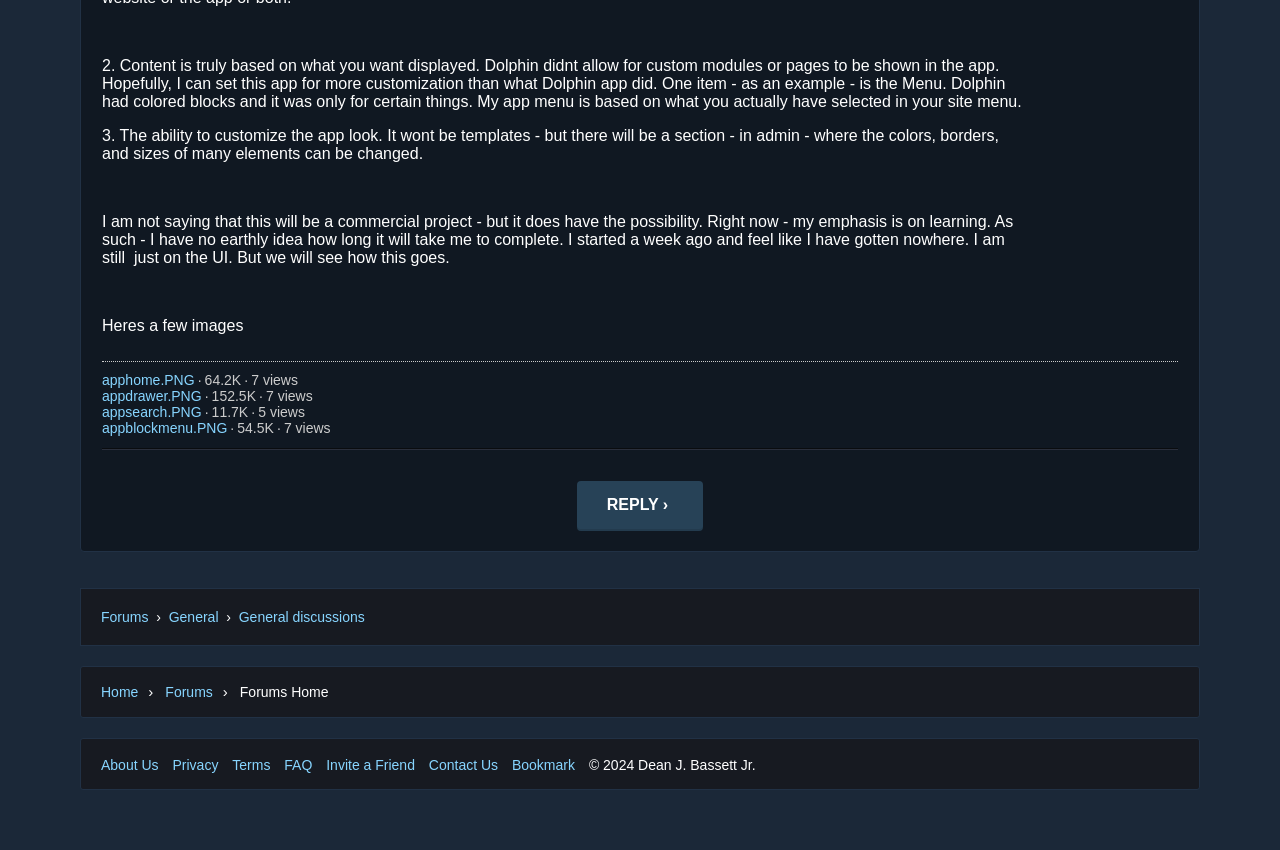Can you identify the bounding box coordinates of the clickable region needed to carry out this instruction: 'contact us'? The coordinates should be four float numbers within the range of 0 to 1, stated as [left, top, right, bottom].

[0.335, 0.89, 0.389, 0.909]